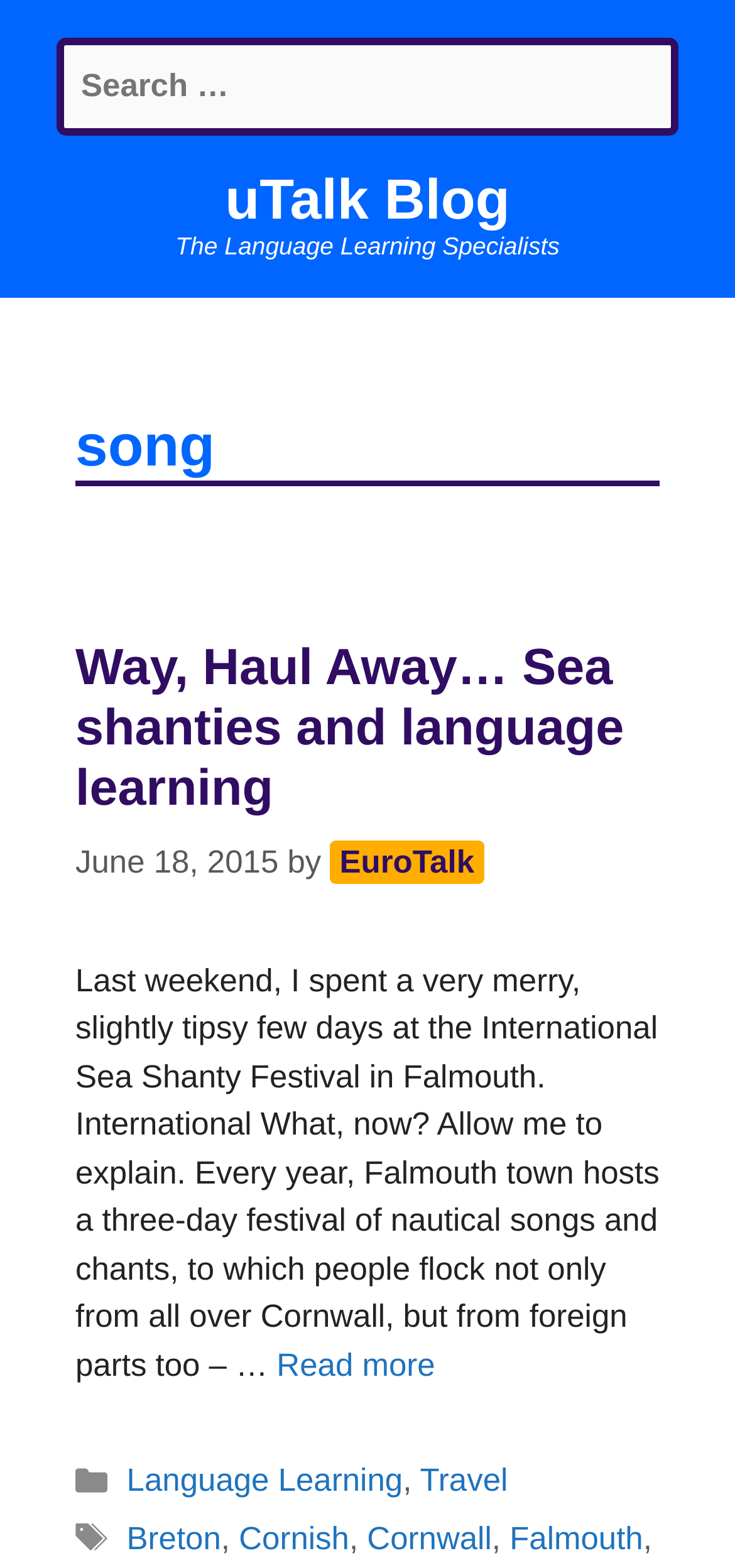What are the tags of the blog post?
Refer to the image and provide a concise answer in one word or phrase.

Breton, Cornish, Cornwall, Falmouth